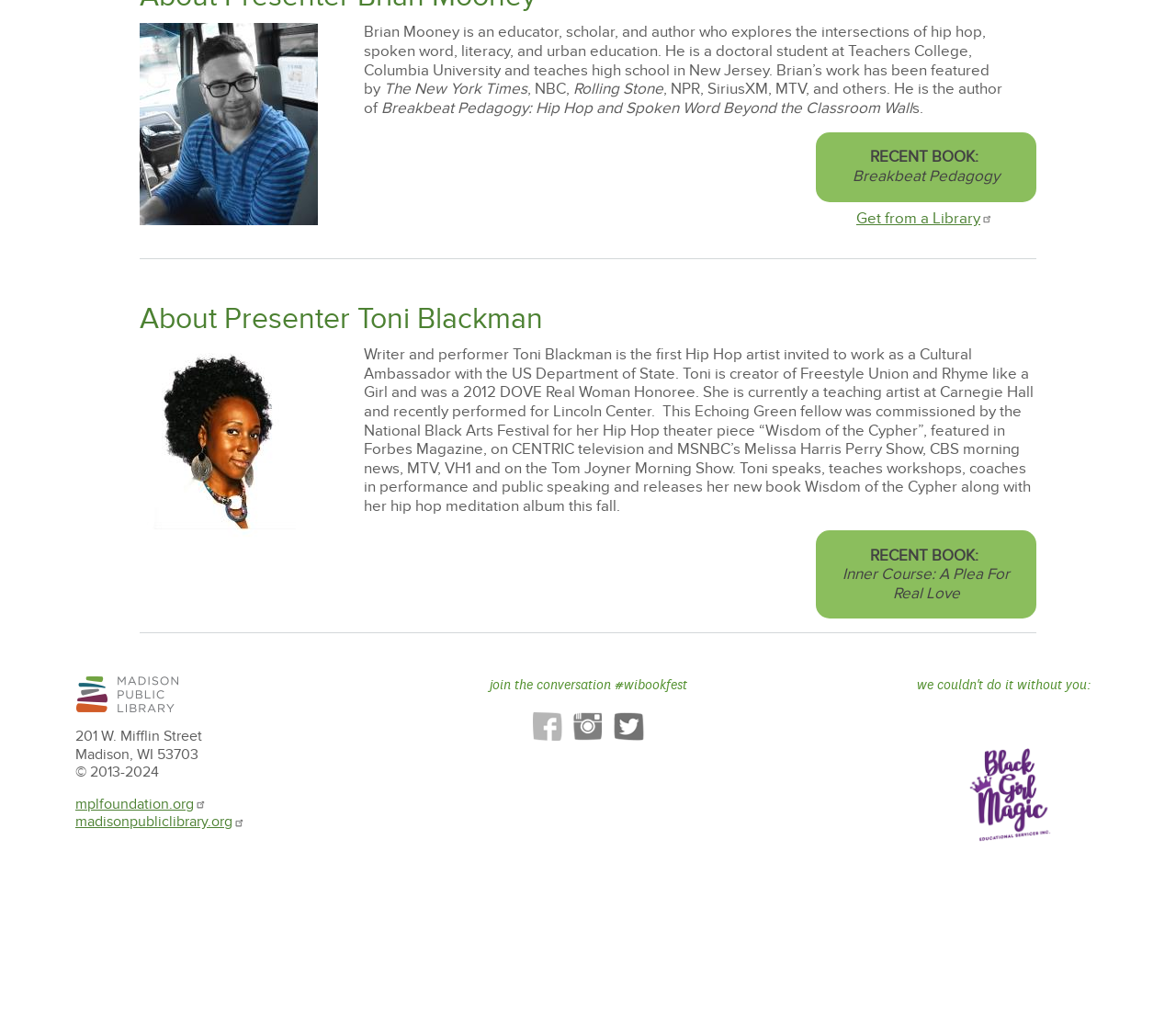Provide a single word or phrase answer to the question: 
What is the address of Madison Public Library?

201 W. Mifflin Street, Madison, WI 53703